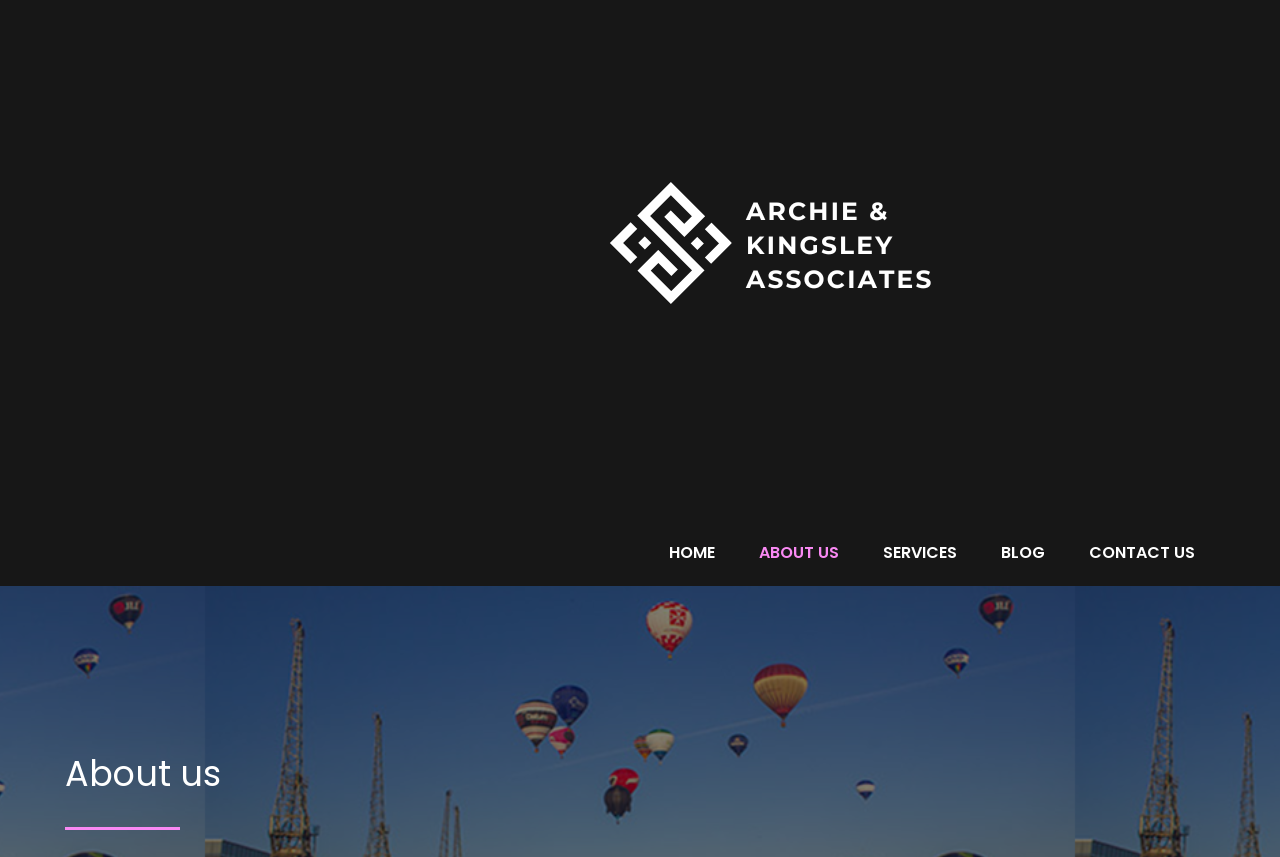What is the first navigation link?
Can you provide a detailed and comprehensive answer to the question?

I looked at the navigation menu and found that the first link is 'HOME', which is located at the top-left corner of the menu.